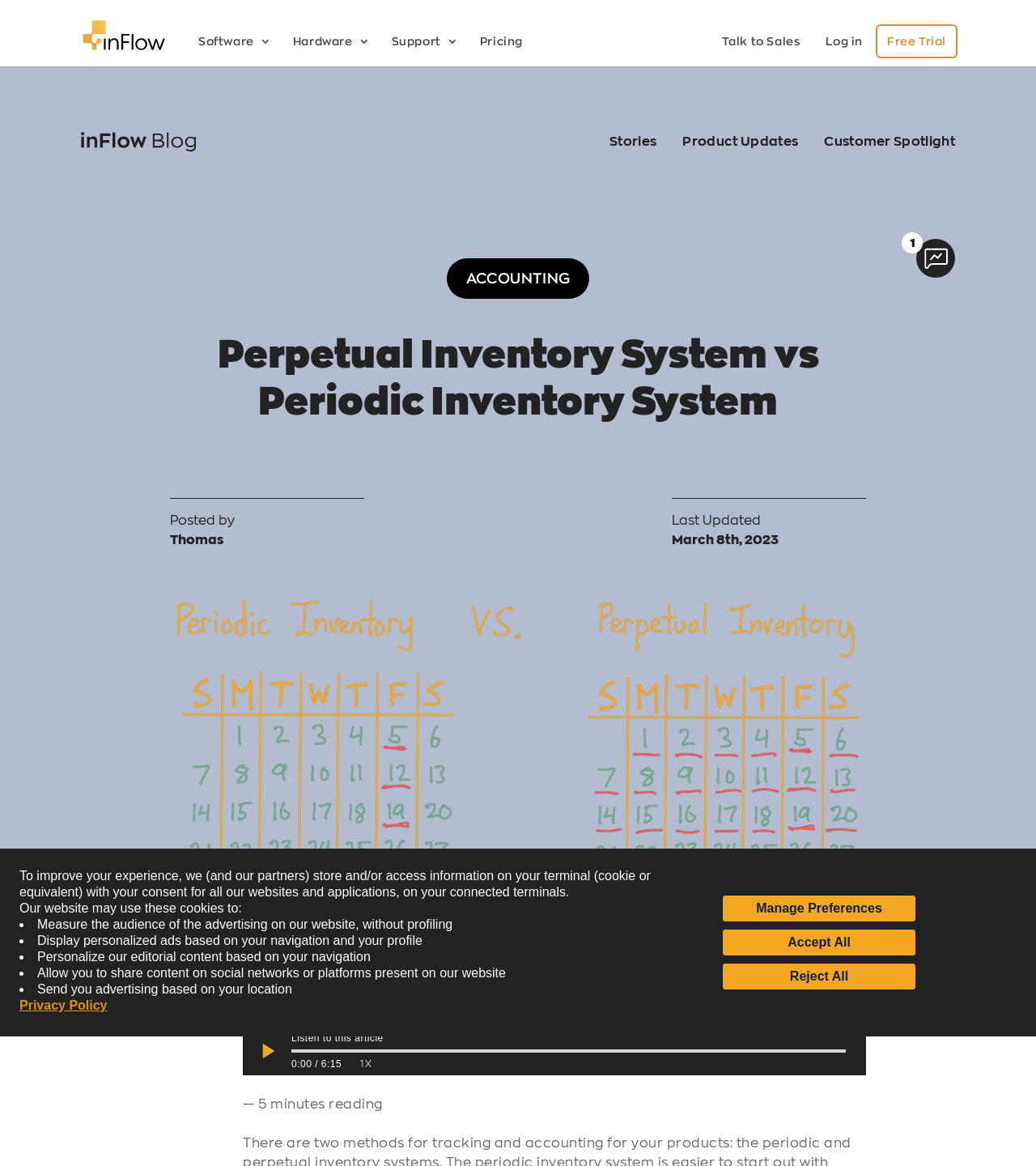Please identify the bounding box coordinates of the area that needs to be clicked to fulfill the following instruction: "Click the 'inFlow Inventory' link."

[0.078, 0.016, 0.175, 0.041]